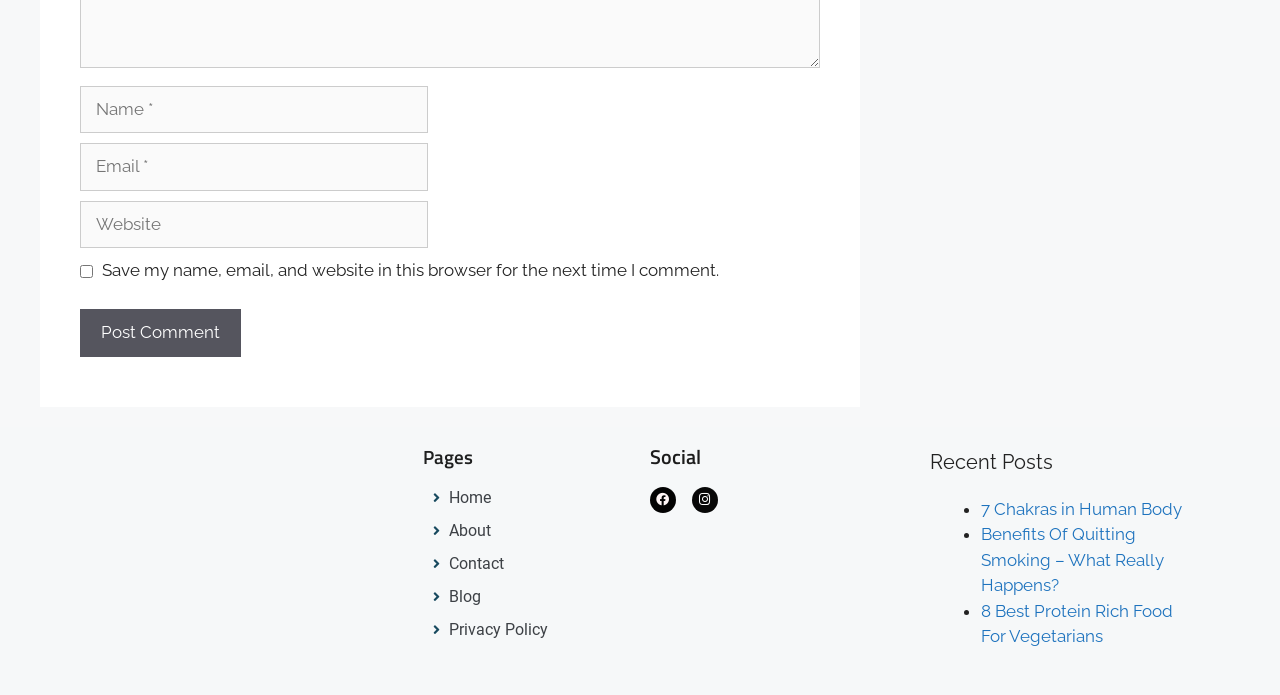Please locate the bounding box coordinates of the element that needs to be clicked to achieve the following instruction: "Click the Post Comment button". The coordinates should be four float numbers between 0 and 1, i.e., [left, top, right, bottom].

[0.062, 0.445, 0.188, 0.513]